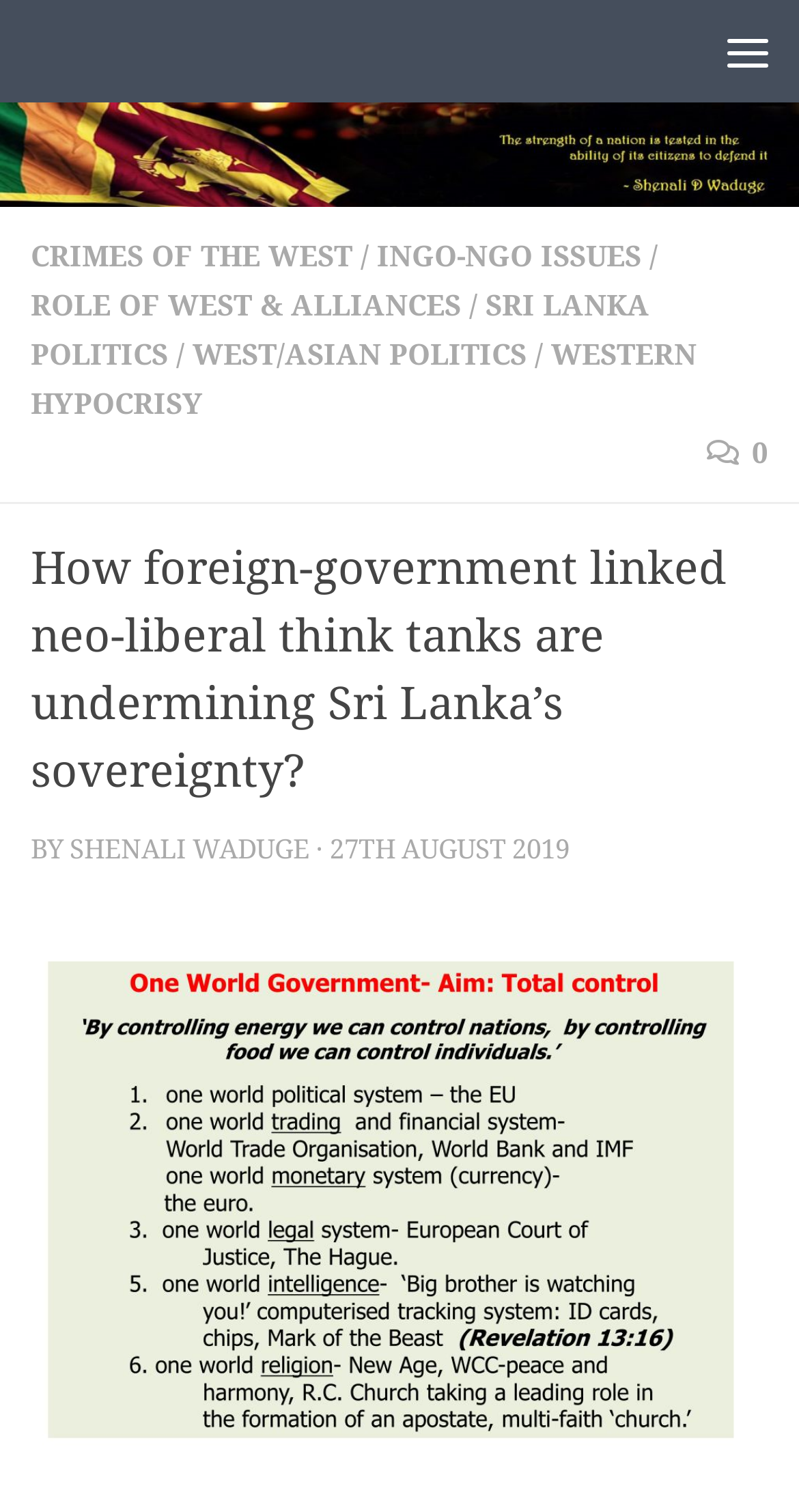Extract the text of the main heading from the webpage.

How foreign-government linked neo-liberal think tanks are undermining Sri Lanka’s sovereignty?